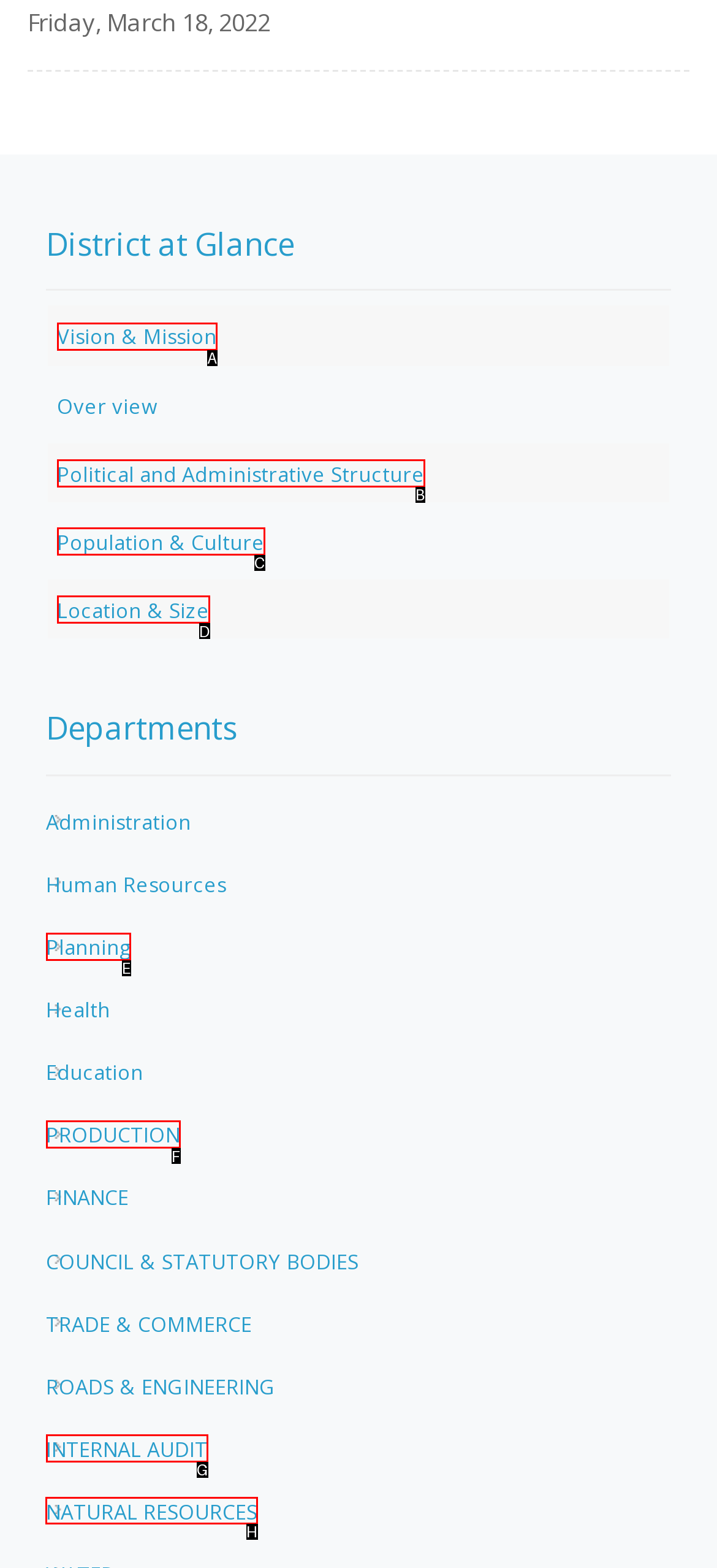Please indicate which HTML element should be clicked to fulfill the following task: Read about NATURAL RESOURCES. Provide the letter of the selected option.

H